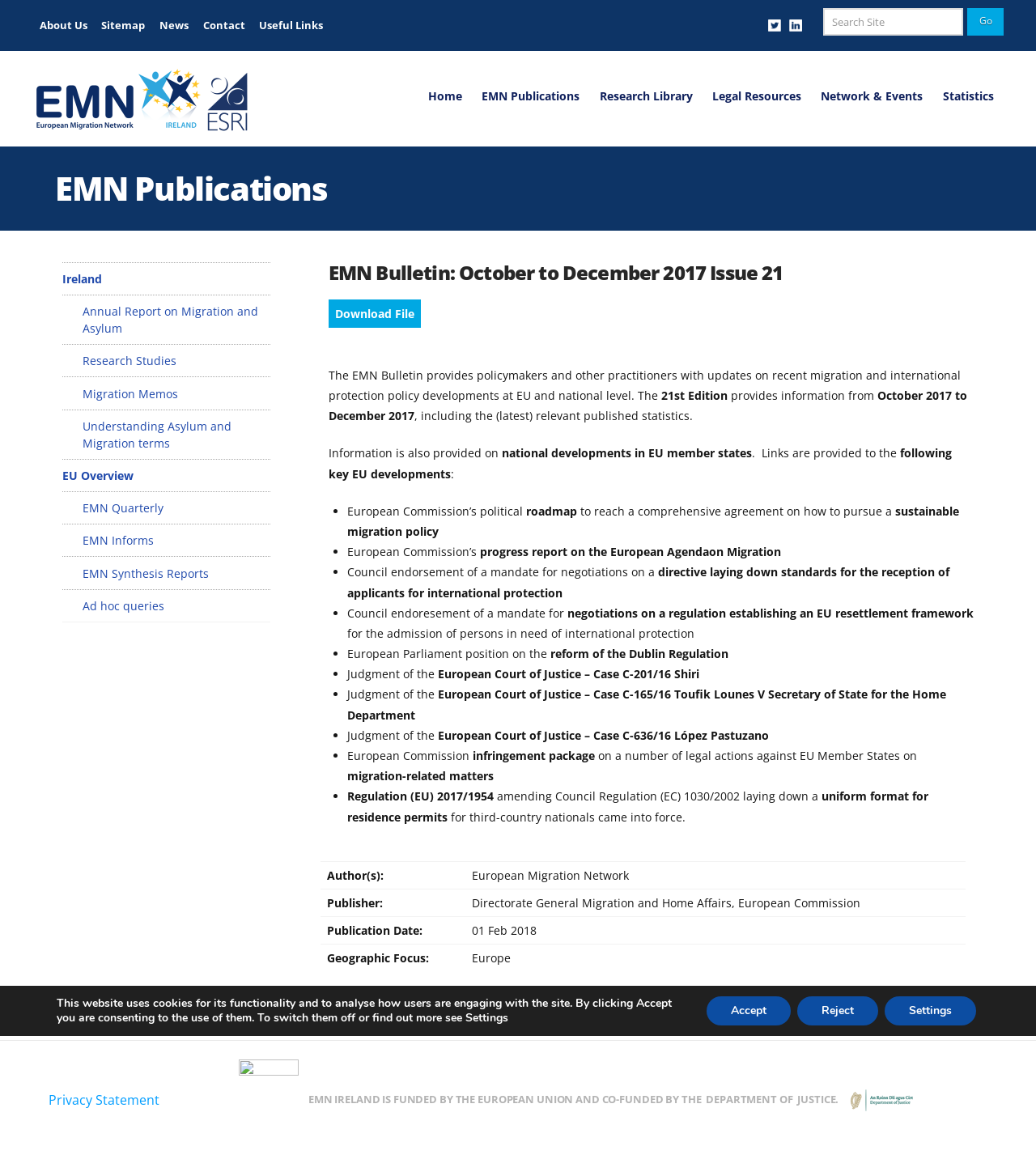Provide a one-word or brief phrase answer to the question:
What is the name of the bulletin?

EMN Bulletin